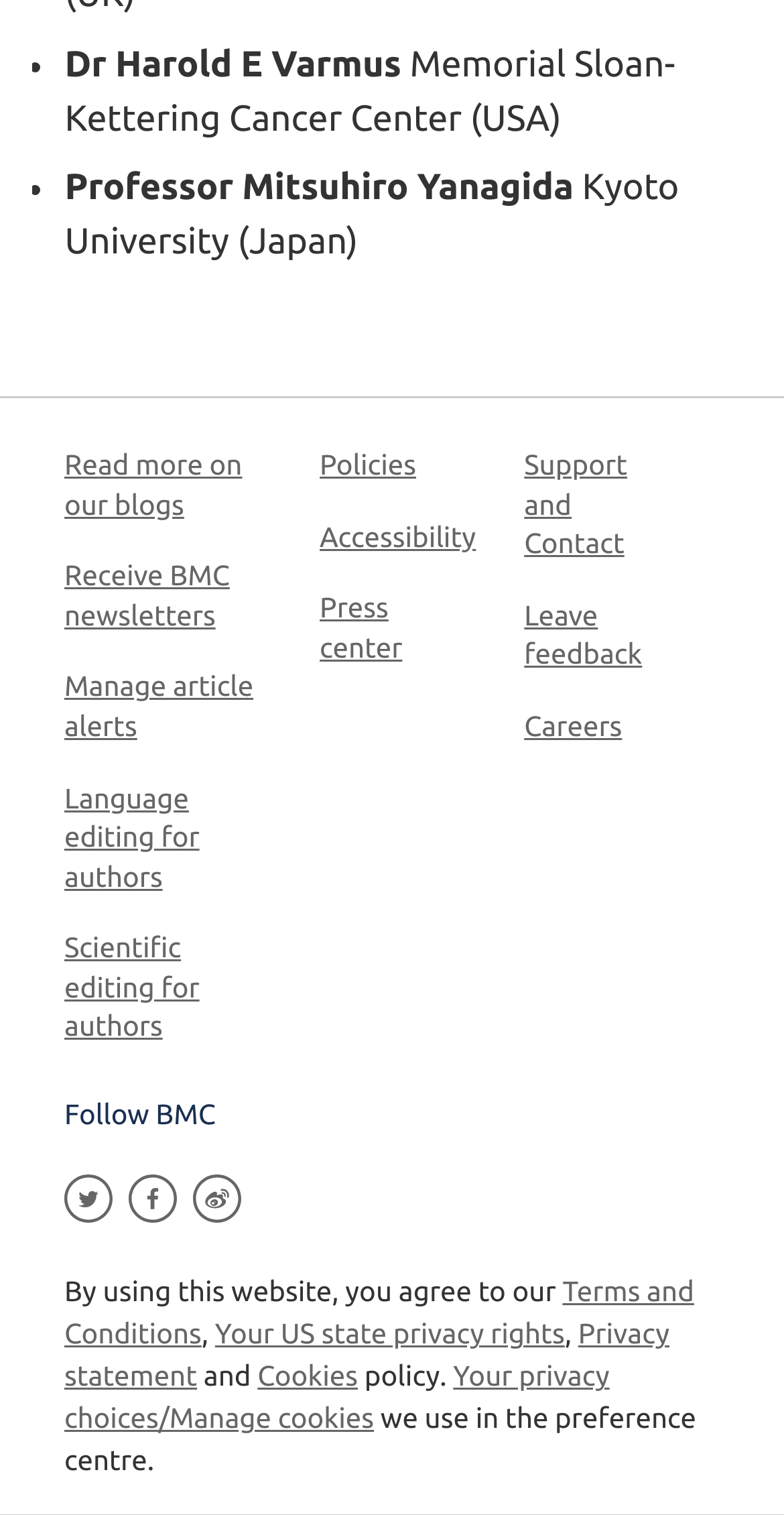Respond to the question below with a single word or phrase:
What is the name of the person associated with Memorial Sloan-Kettering Cancer Center?

Dr Harold E Varmus